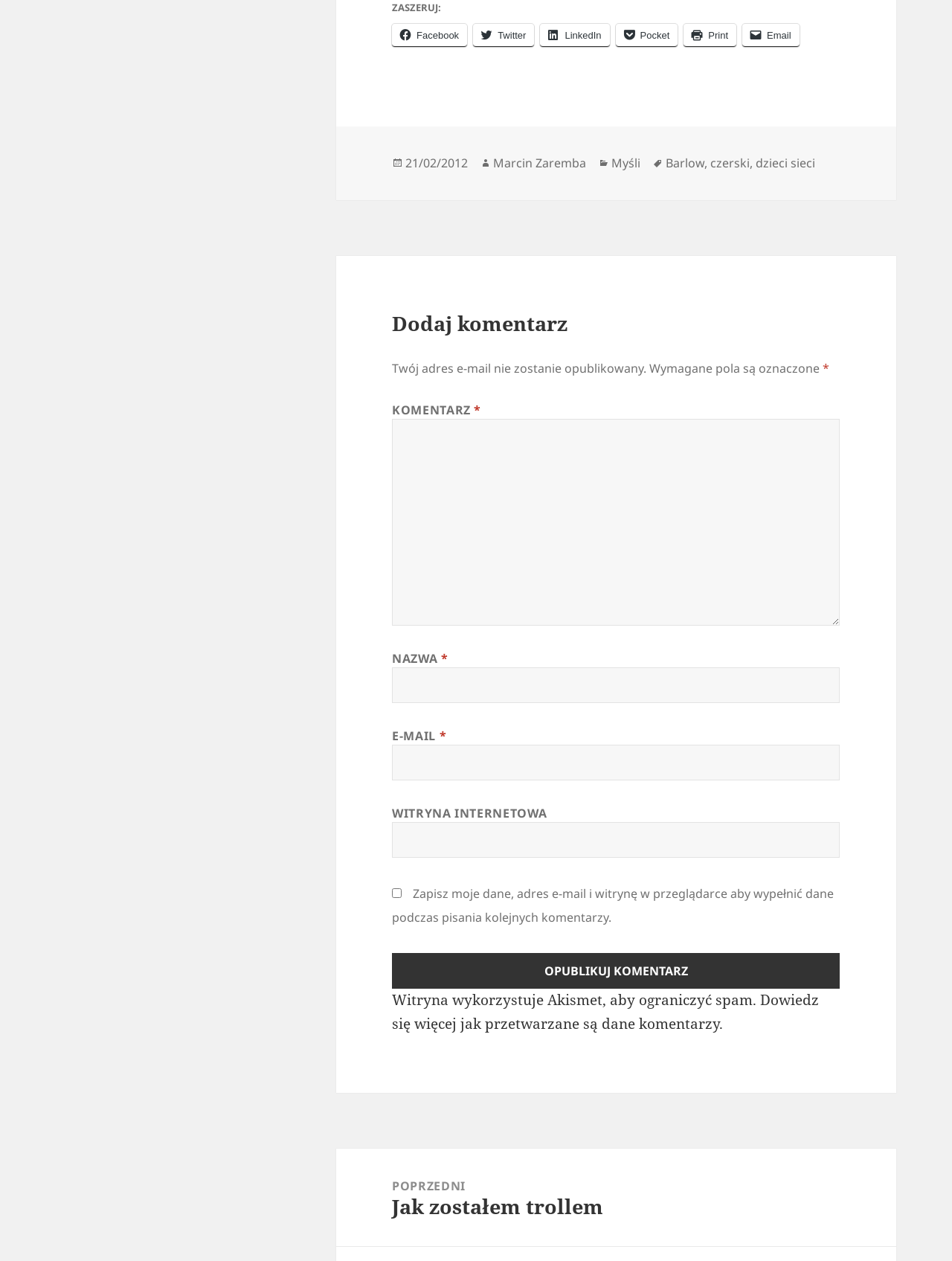Answer the following query with a single word or phrase:
What is the date of the post?

21/02/2012